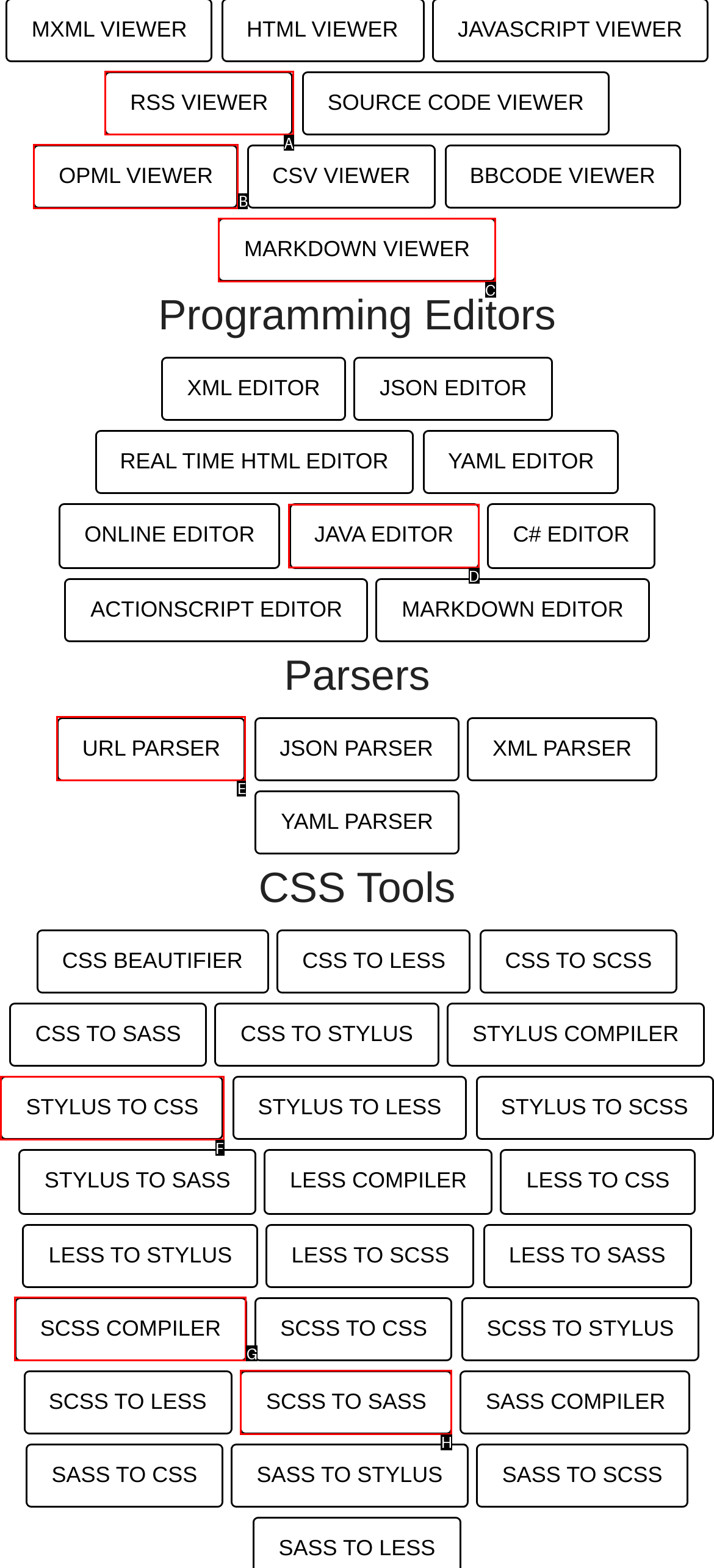Given the description: SCSS to SASS, identify the matching option. Answer with the corresponding letter.

H